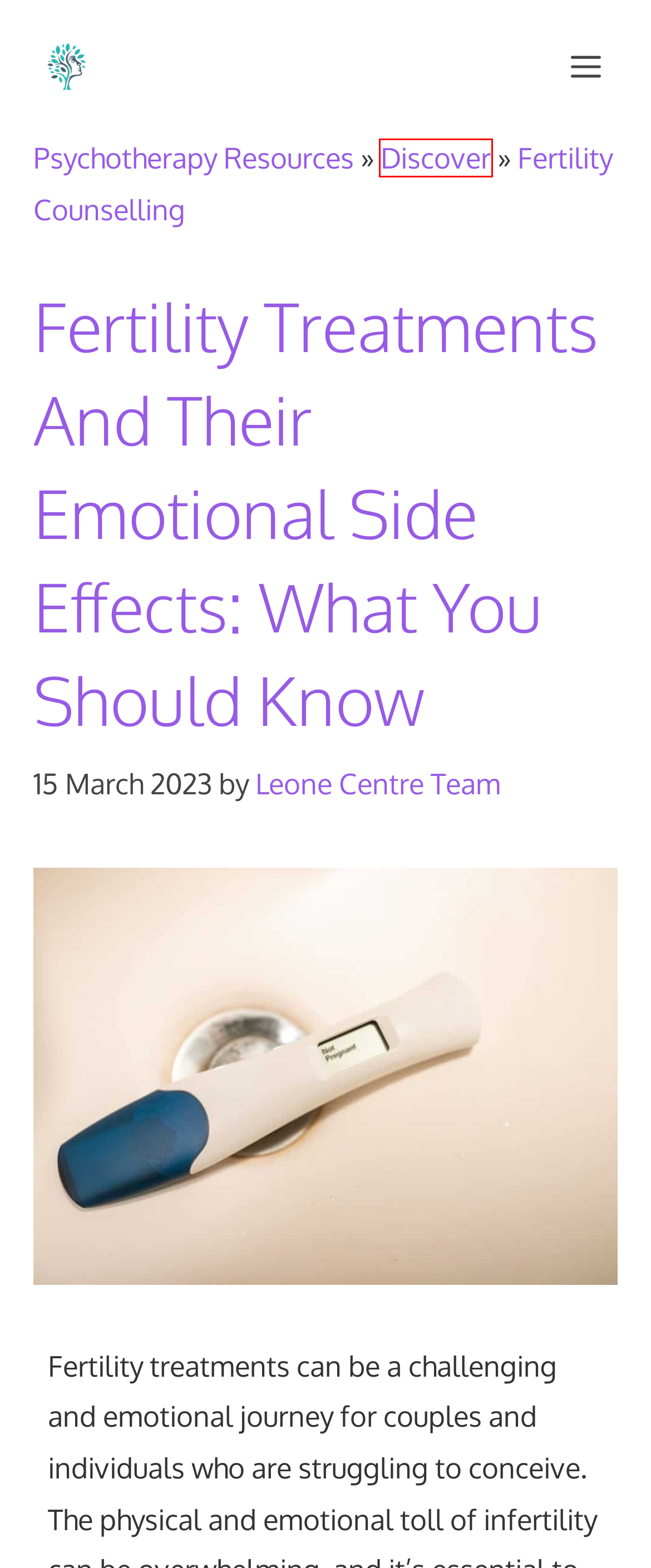Review the webpage screenshot provided, noting the red bounding box around a UI element. Choose the description that best matches the new webpage after clicking the element within the bounding box. The following are the options:
A. Blending With Love: Overcoming The Challenges Of A Blended Family - Psychotherapy Resources
B. Finding Harmony: The Benefits Of Music Therapy For PTSD - Psychotherapy Resources
C. Leone Centre Team - Psychotherapy Resources
D. Fertility Counselling - Psychotherapy Resources
E. Psychotherapy Resources - Support for Better Mental Health
F. Mating In Captivity. Esther Perel On Relationships - Psychotherapy Resources
G. Discover Psychotherapy Articles
H. Codependency - Psychotherapy Resources

G